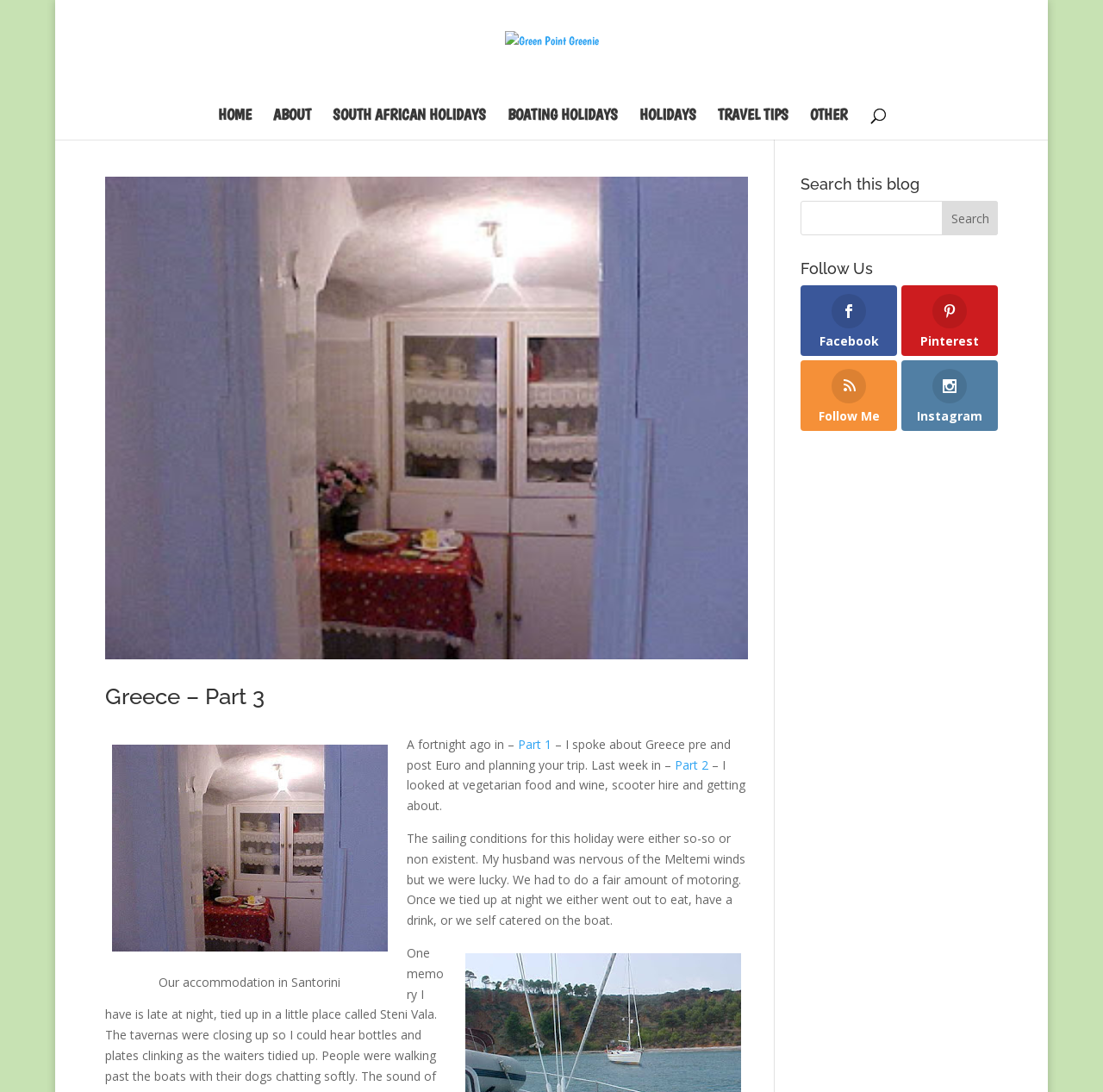What type of holiday is being discussed?
Please answer the question with as much detail and depth as you can.

The type of holiday being discussed can be inferred from the text, which mentions 'sailing conditions', 'motoring', and 'tying up at night', which suggests that it is a boating holiday.